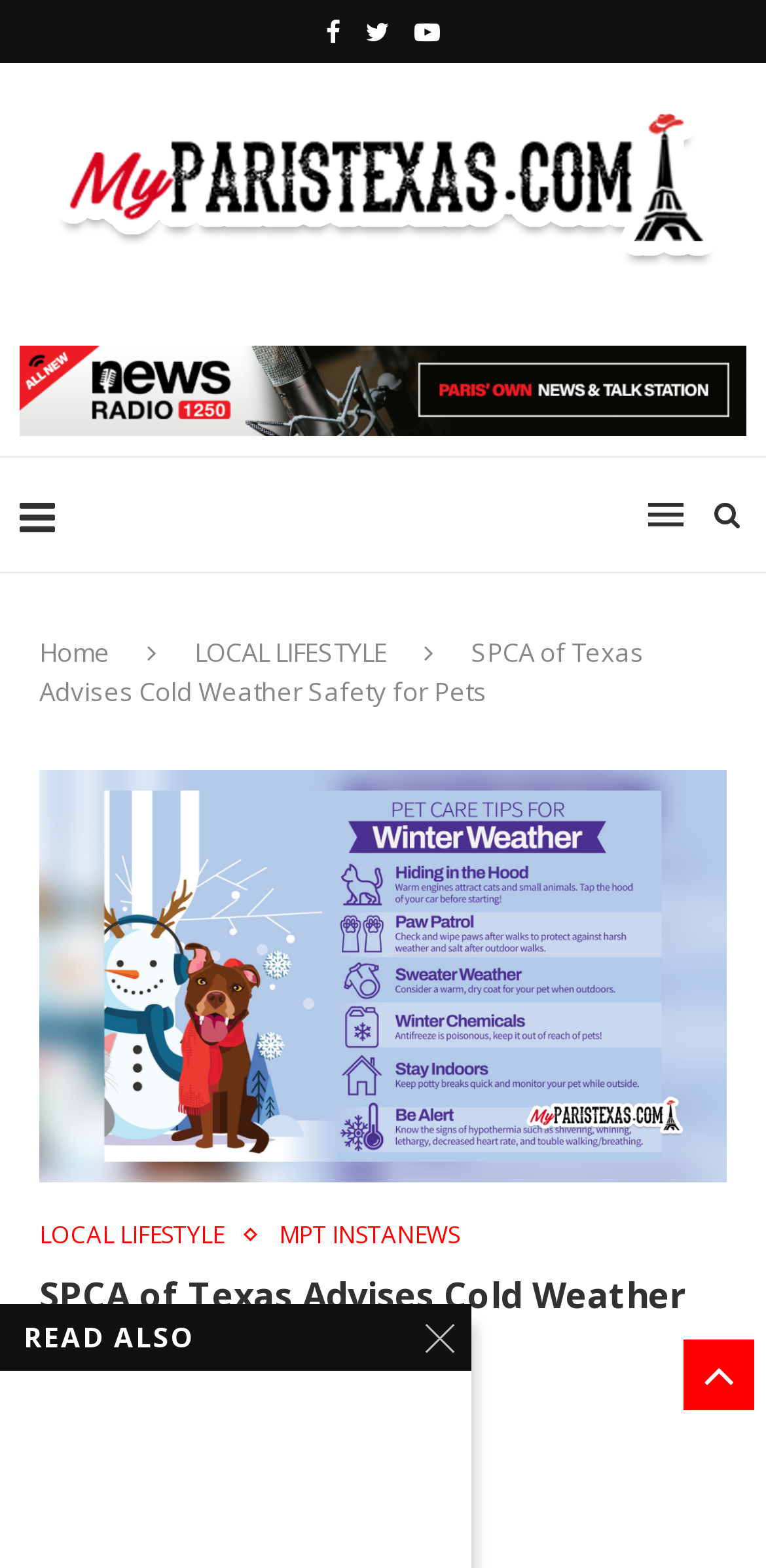Find and generate the main title of the webpage.

SPCA of Texas Advises Cold Weather Safety for Pets